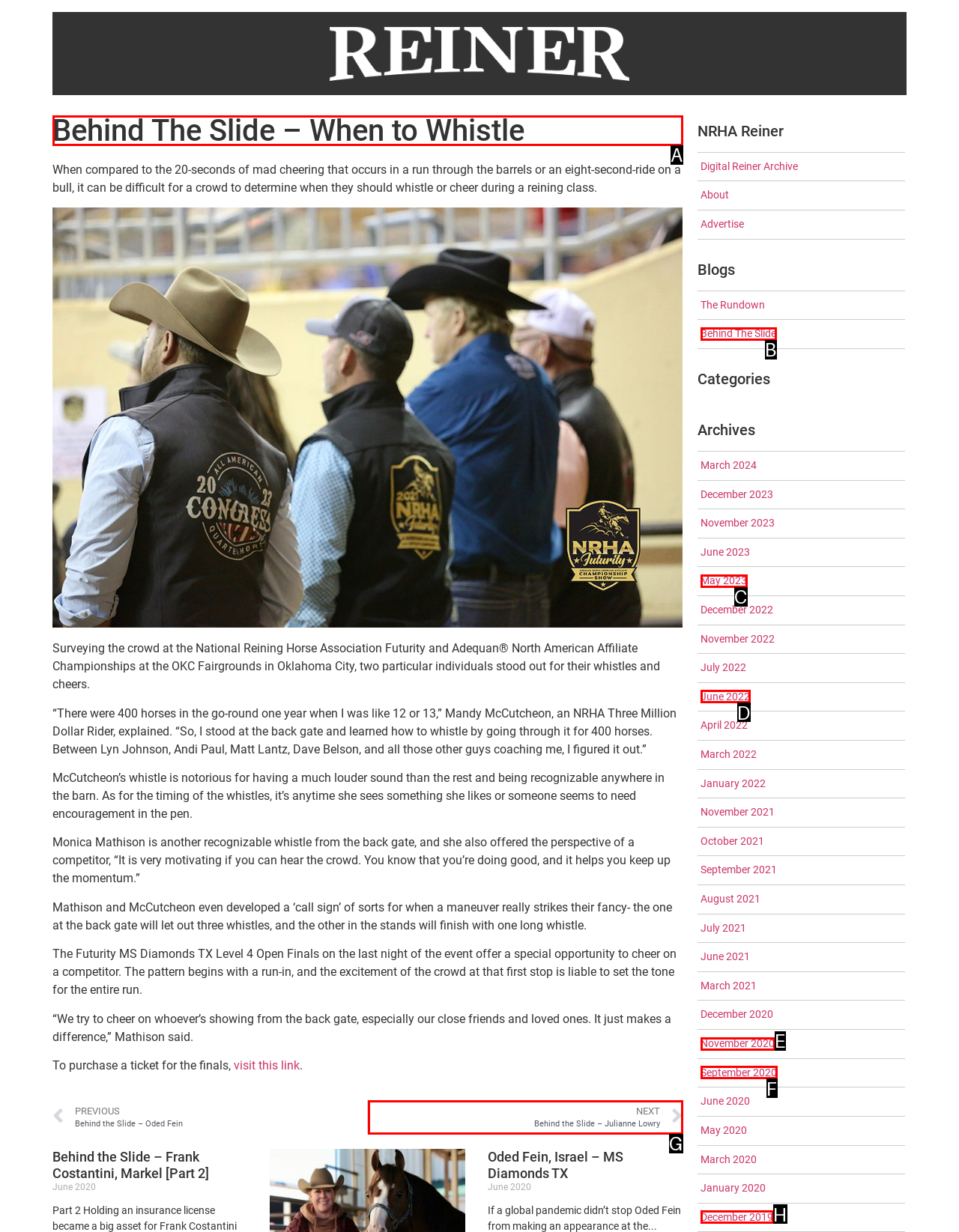Tell me which element should be clicked to achieve the following objective: Read the article about When to Whistle
Reply with the letter of the correct option from the displayed choices.

A